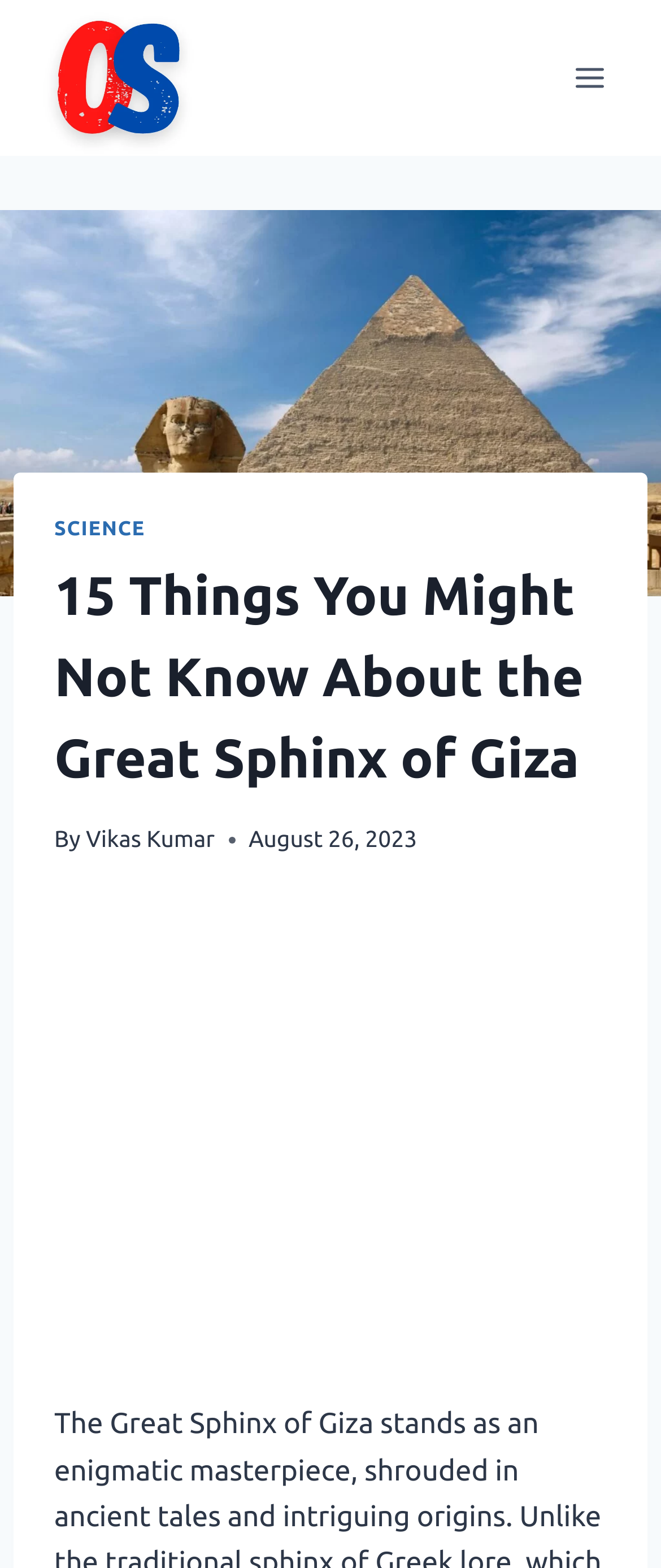Respond to the question below with a single word or phrase:
What is the author of the article?

Vikas Kumar